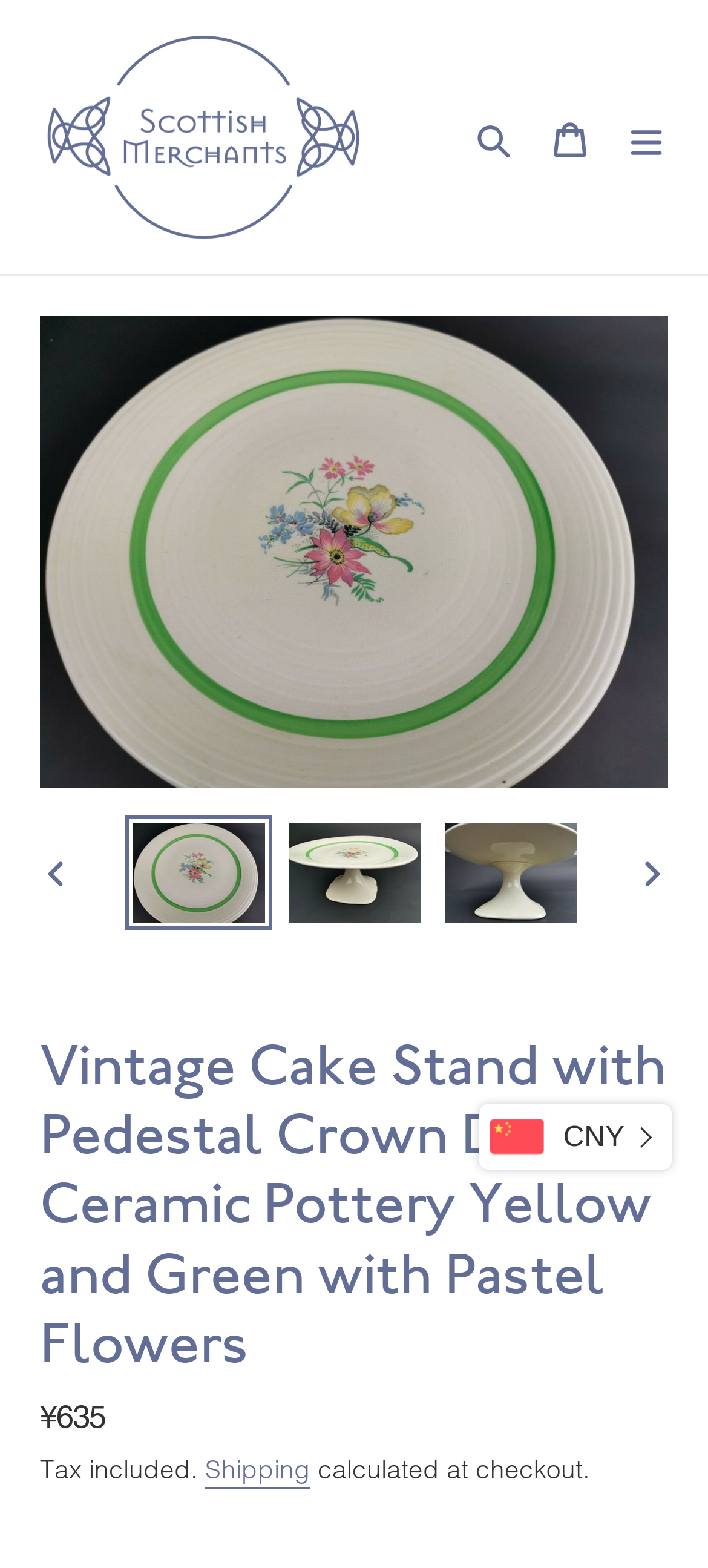Bounding box coordinates are given in the format (top-left x, top-left y, bottom-right x, bottom-right y). All values should be floating point numbers between 0 and 1. Provide the bounding box coordinate for the UI element described as: Victoria Moorwood

None